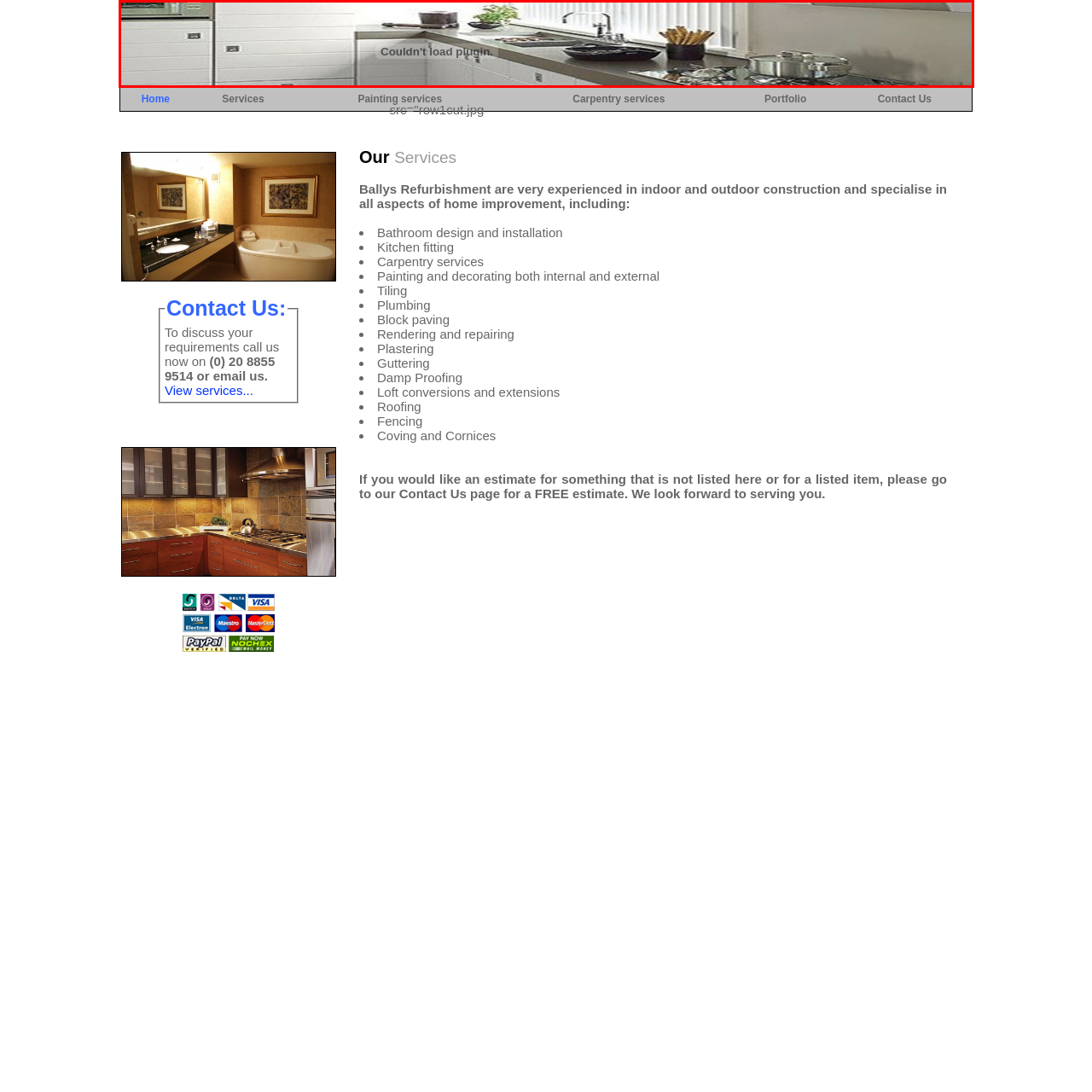Focus on the image confined within the red boundary and provide a single word or phrase in response to the question:
What type of stove is shown in the image?

gas stove